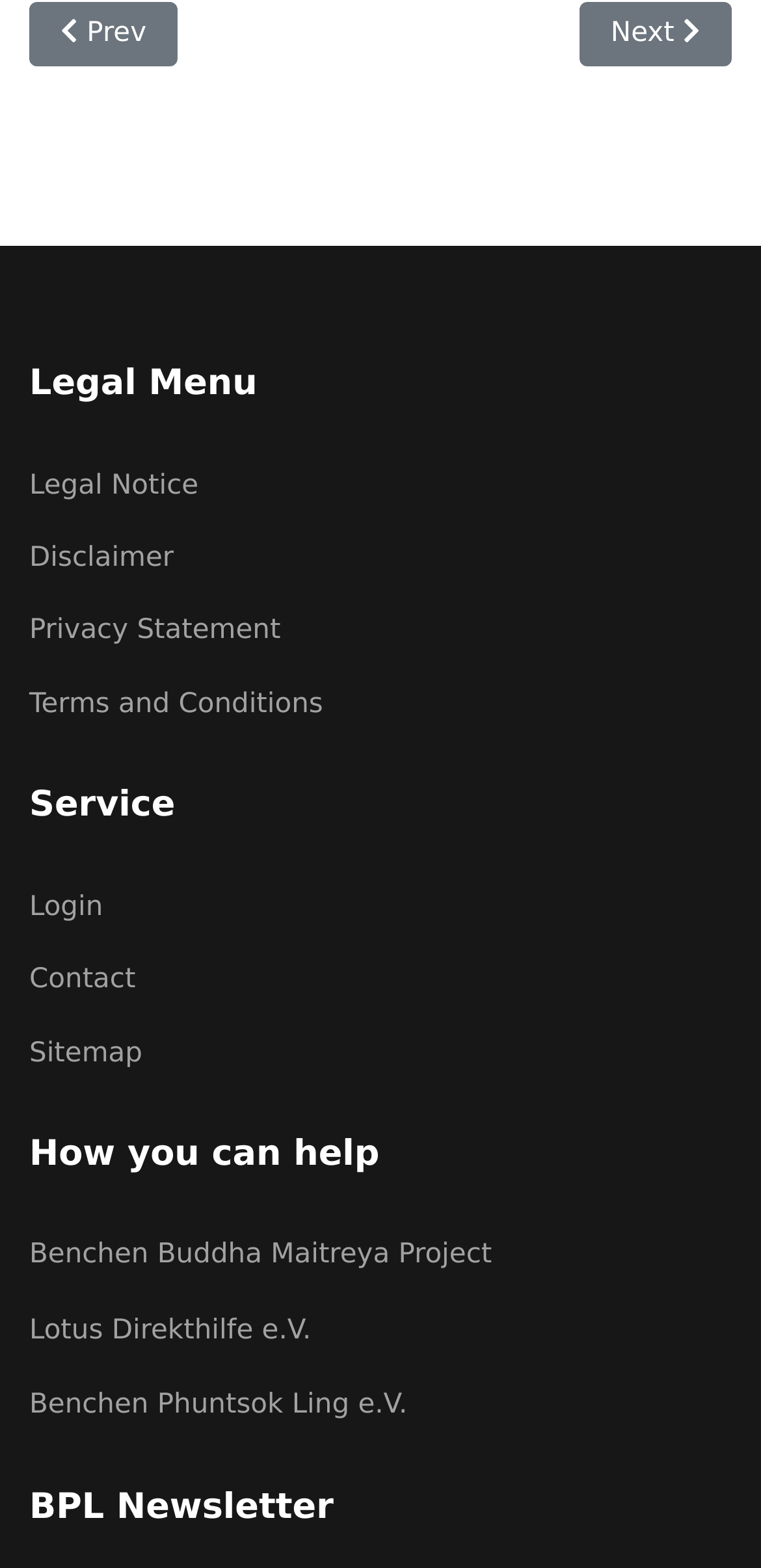Please identify the bounding box coordinates of the element I need to click to follow this instruction: "Share on Facebook".

None